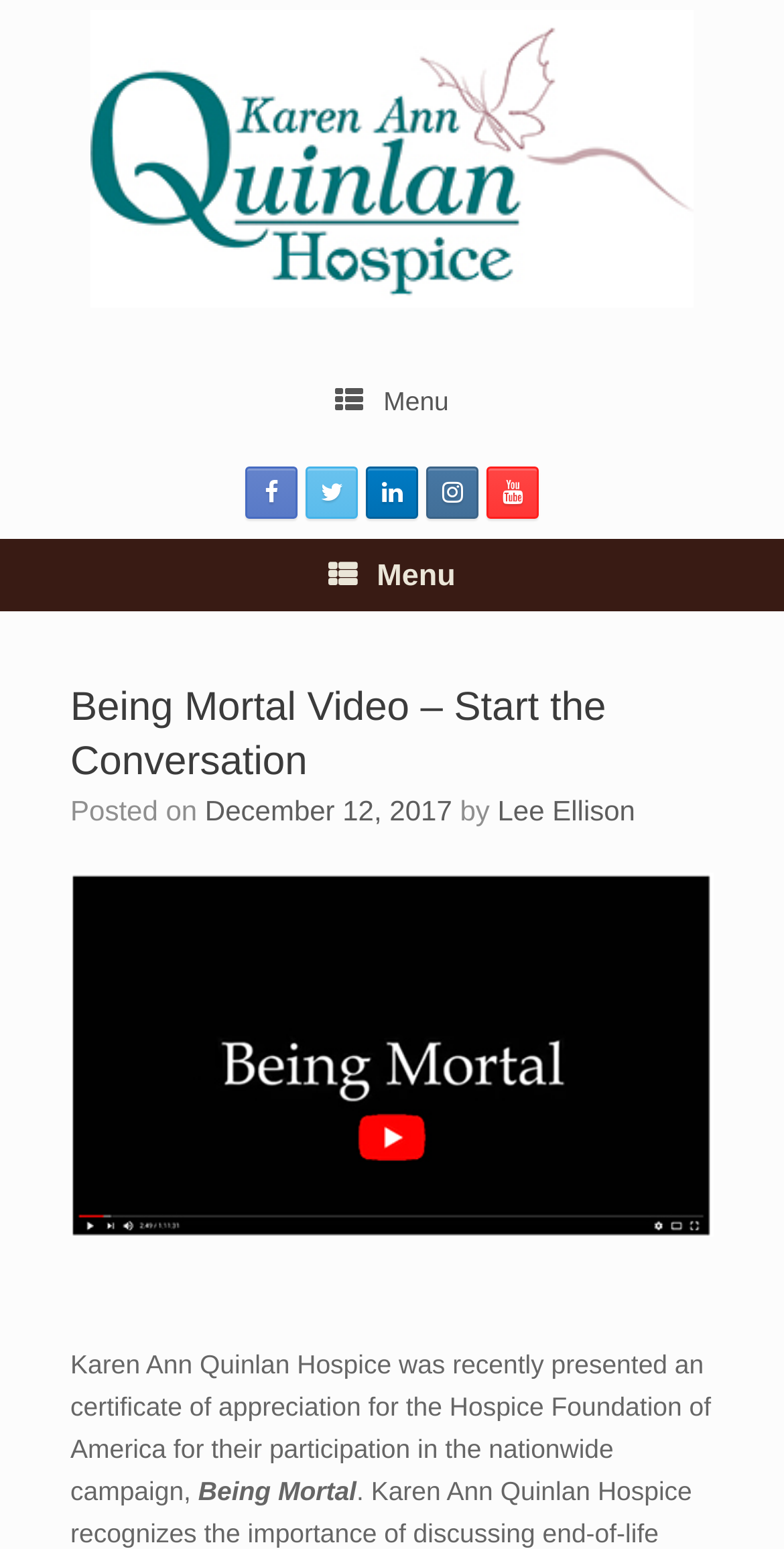Locate and extract the text of the main heading on the webpage.

Being Mortal Video – Start the Conversation